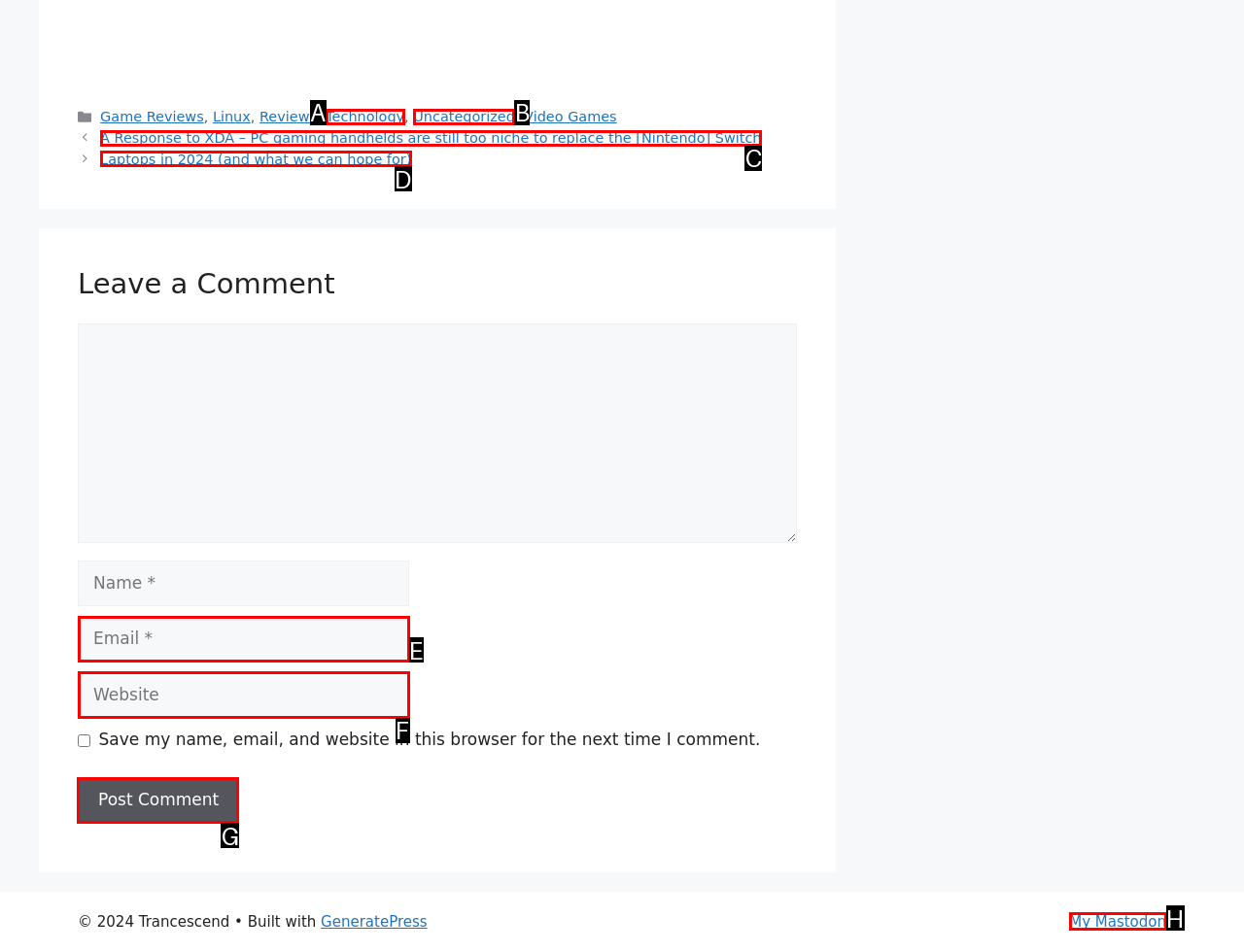What letter corresponds to the UI element to complete this task: Leave a reply to the article
Answer directly with the letter.

None